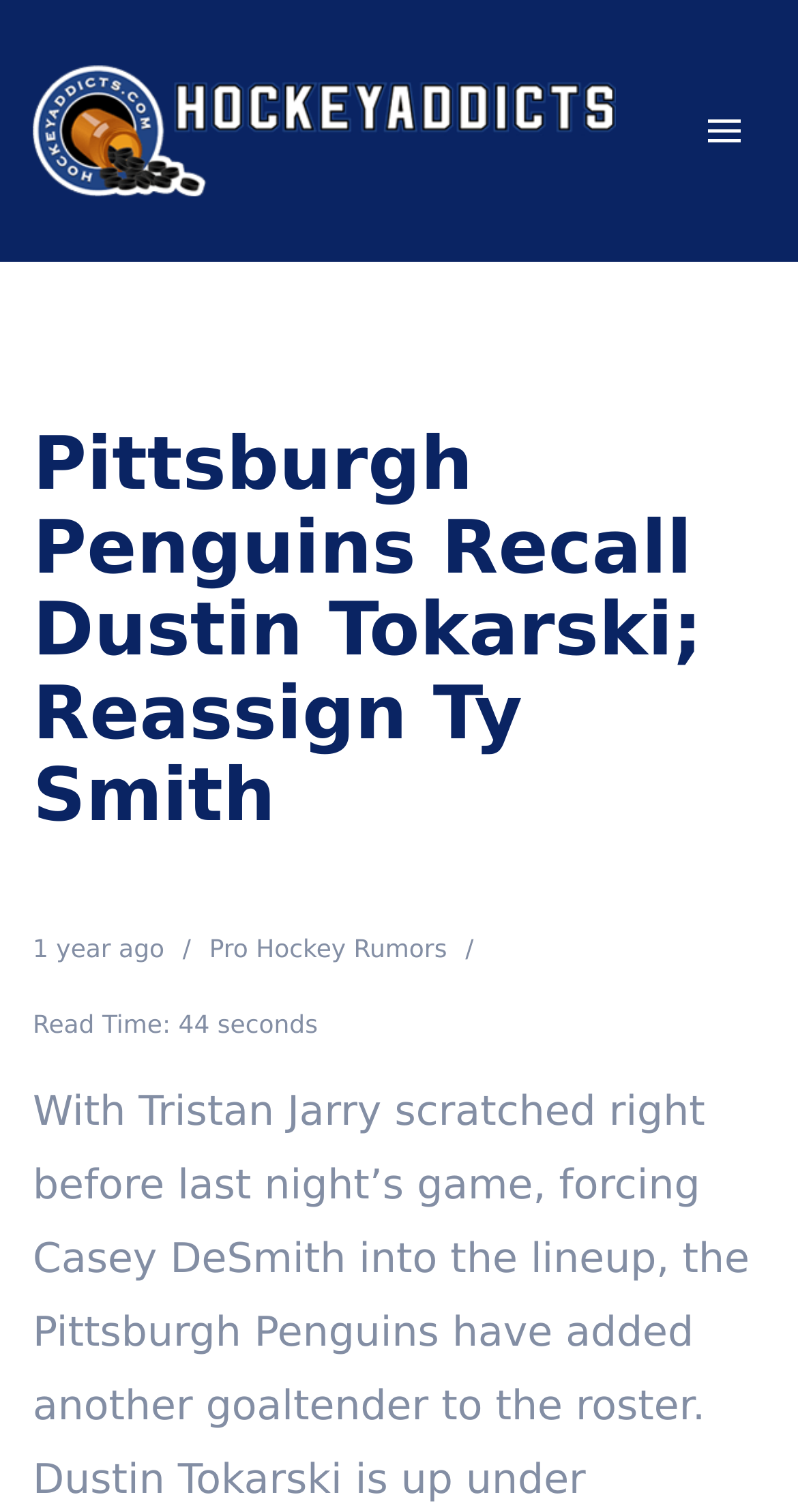Determine the bounding box coordinates for the UI element with the following description: "alt="Hockey Addicts"". The coordinates should be four float numbers between 0 and 1, represented as [left, top, right, bottom].

[0.041, 0.043, 0.771, 0.13]